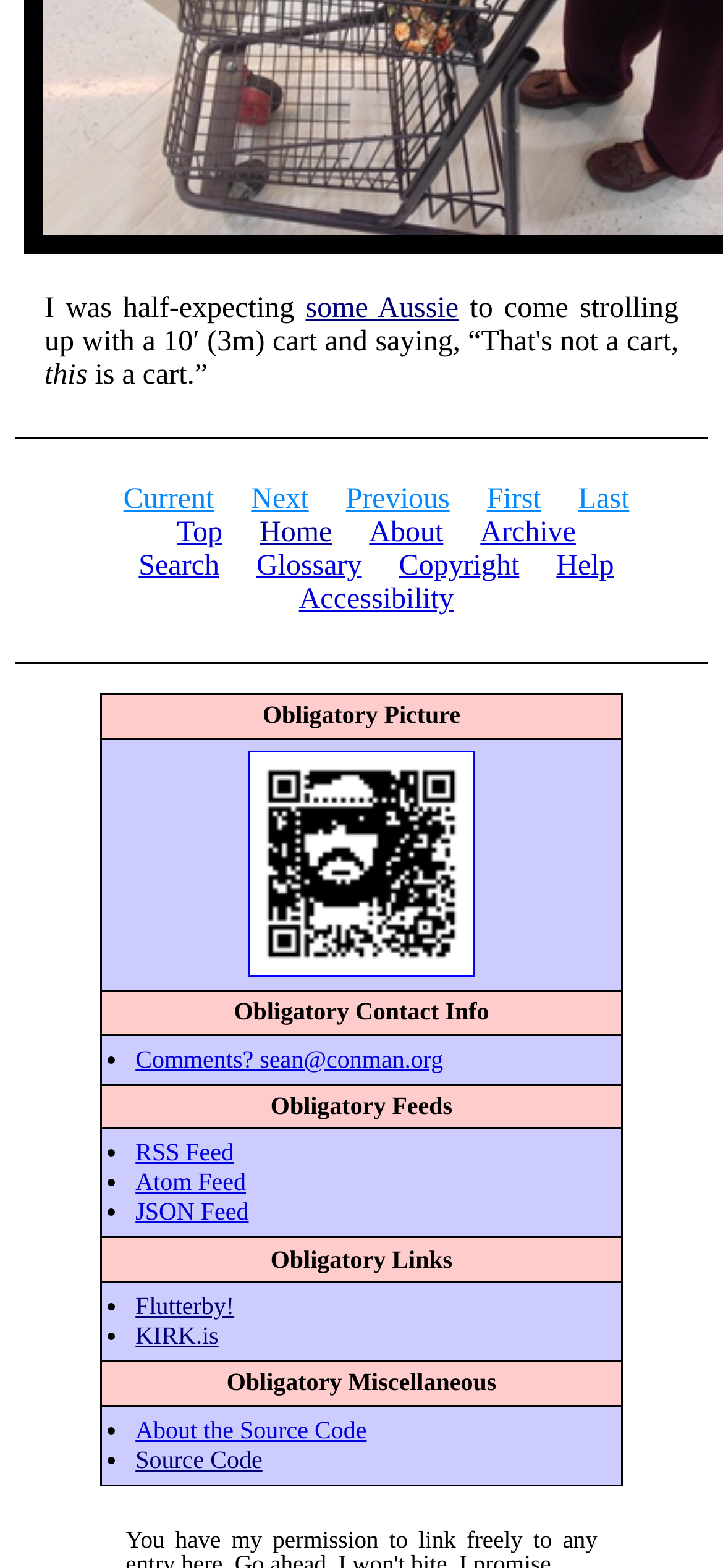Identify the bounding box coordinates of the area you need to click to perform the following instruction: "Learn about the best one year MSW programs online".

None